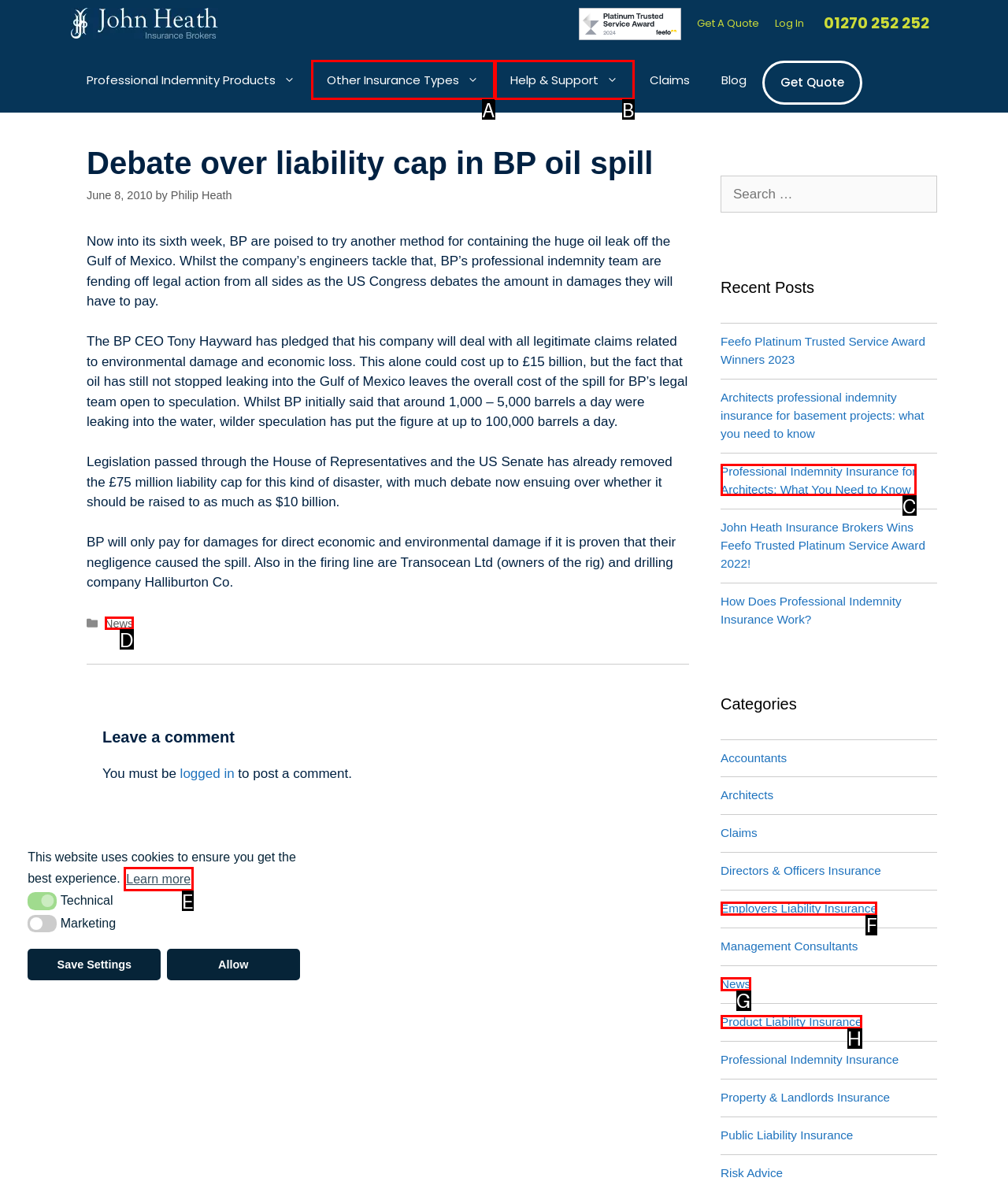Based on the description: Other Insurance Types, select the HTML element that fits best. Provide the letter of the matching option.

A